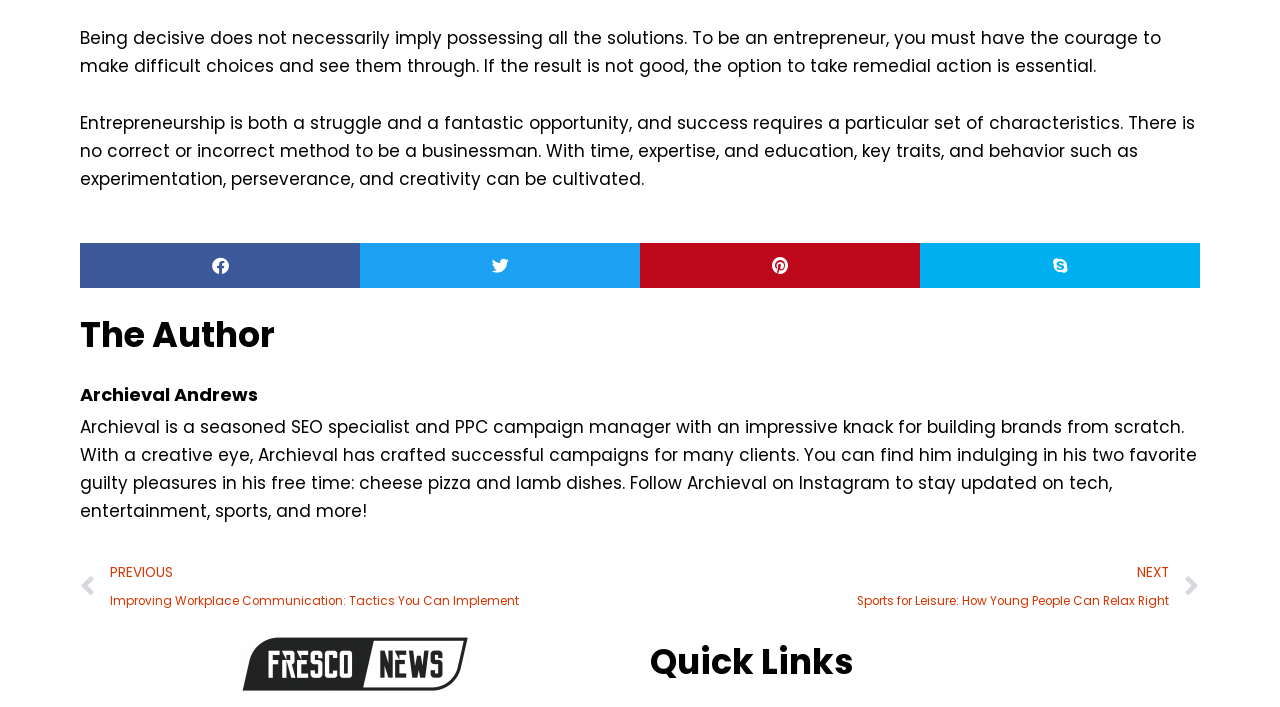Find the bounding box of the UI element described as follows: "alt="fresconews" title="fresconews logo"".

[0.188, 0.898, 0.367, 0.979]